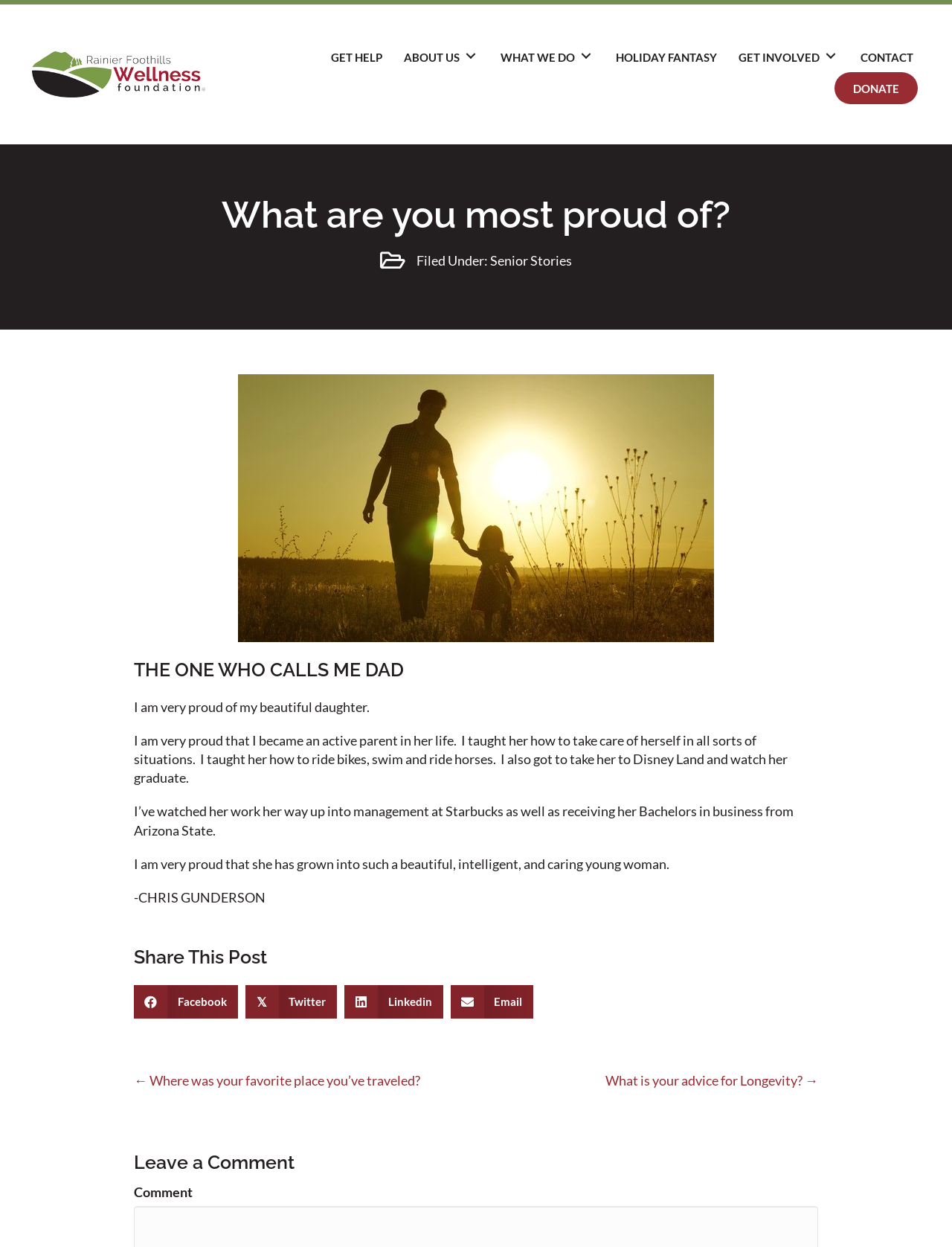Pinpoint the bounding box coordinates of the element to be clicked to execute the instruction: "Click the '← Where was your favorite place you’ve traveled?' link".

[0.141, 0.859, 0.441, 0.874]